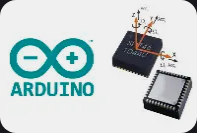Observe the image and answer the following question in detail: What are the two microcontroller chips showcasing?

The two microcontroller chips are showcasing connection points highlighted with arrows, suggesting a focus on the interconnectedness and functionality critical to electronics projects.